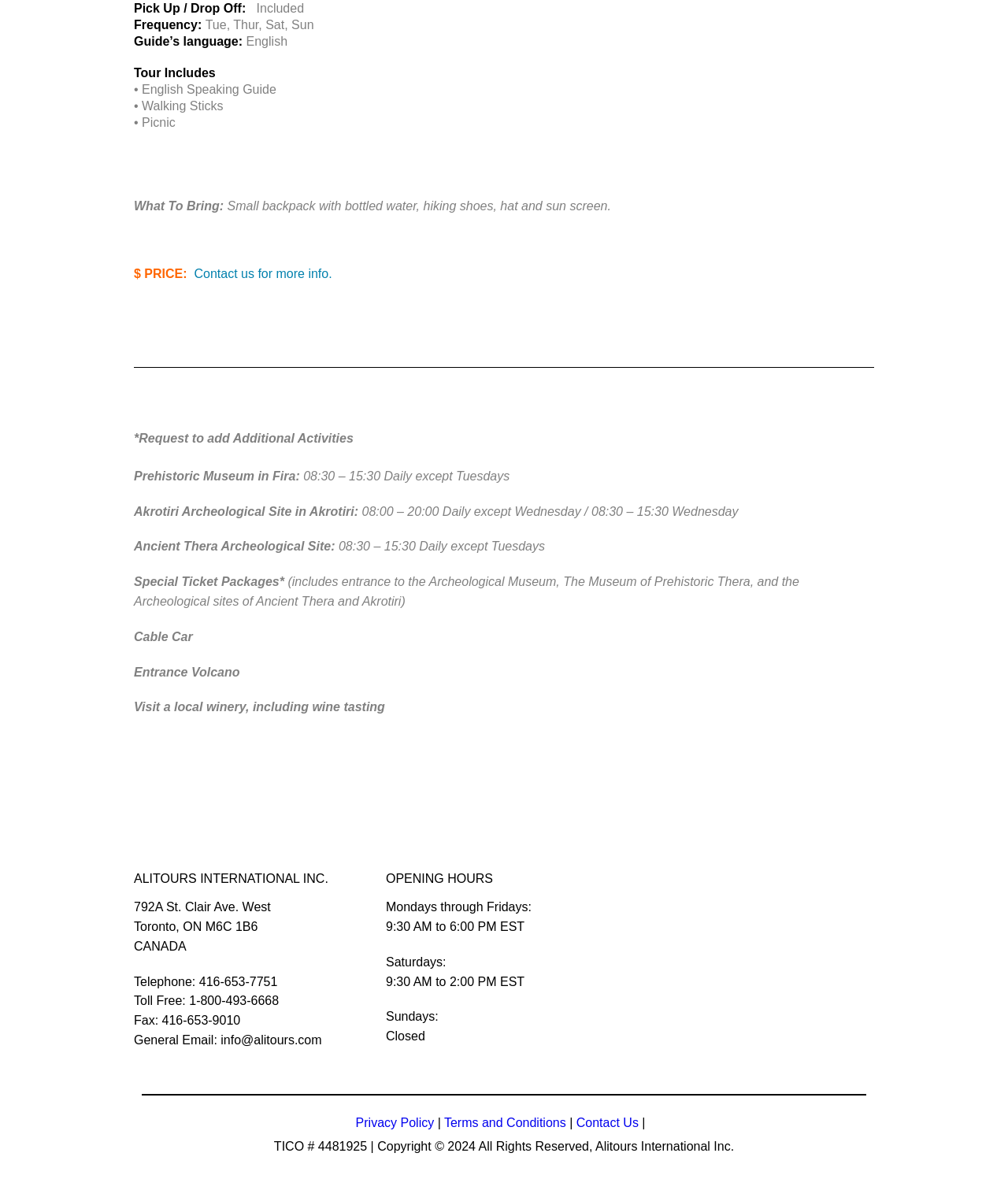What is the language of the guide?
Please answer the question with a single word or phrase, referencing the image.

English